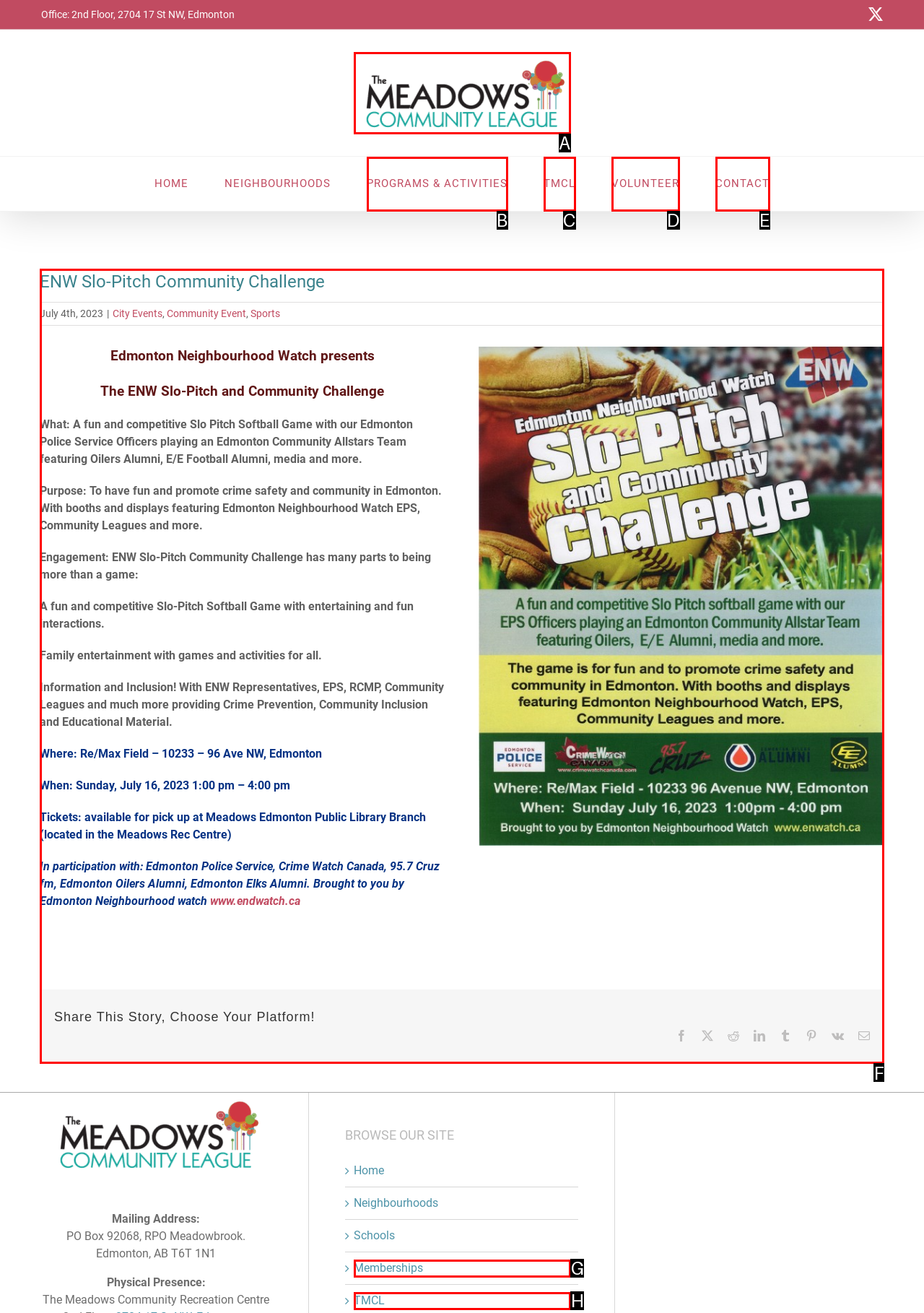Identify the letter of the UI element you need to select to accomplish the task: View the ENW Slo-Pitch Community Challenge article.
Respond with the option's letter from the given choices directly.

F